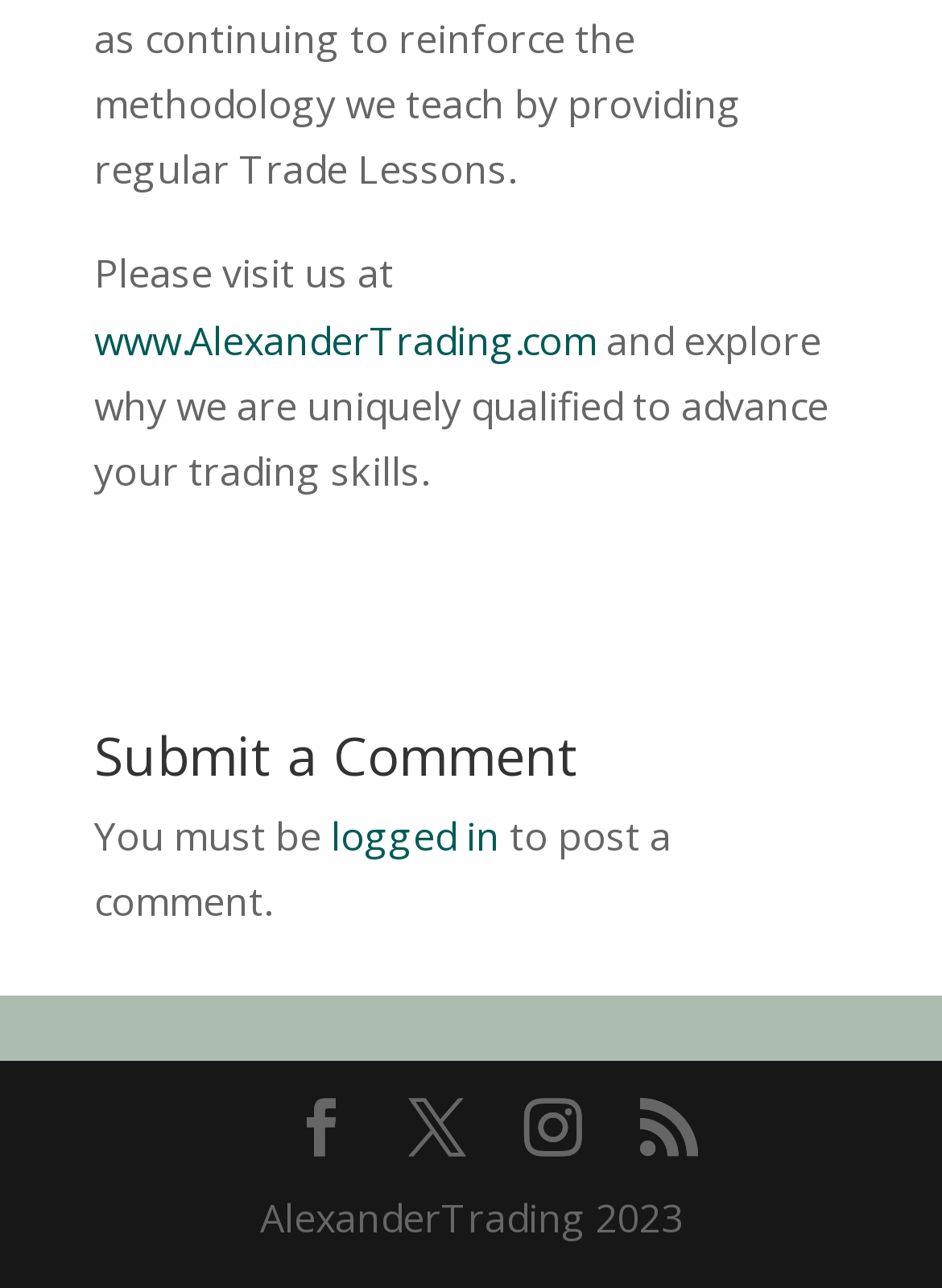What is required to post a comment?
Answer the question based on the image using a single word or a brief phrase.

Logged in